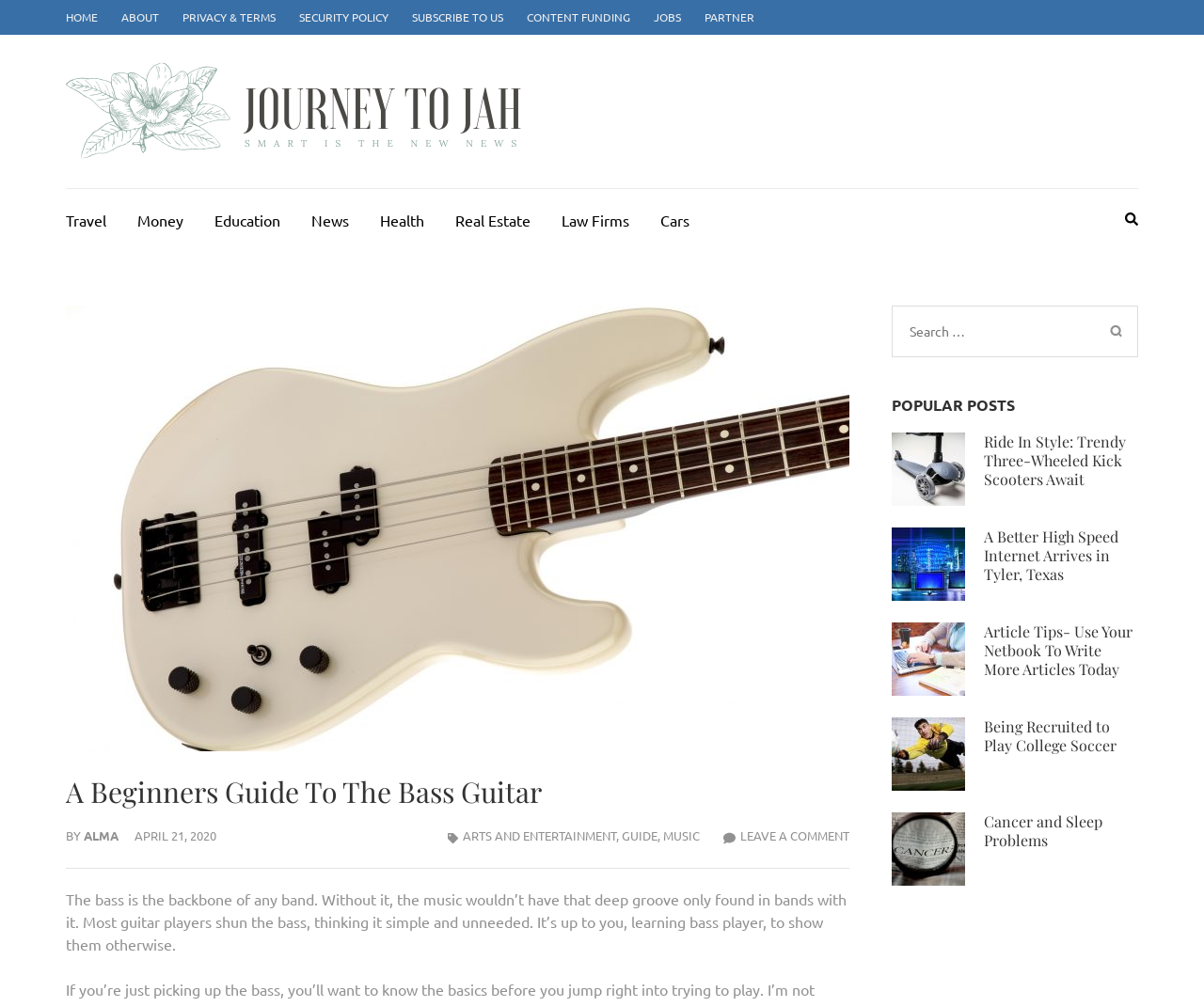Please find the bounding box coordinates of the element's region to be clicked to carry out this instruction: "Click on the 'HOME' link".

[0.055, 0.009, 0.081, 0.024]